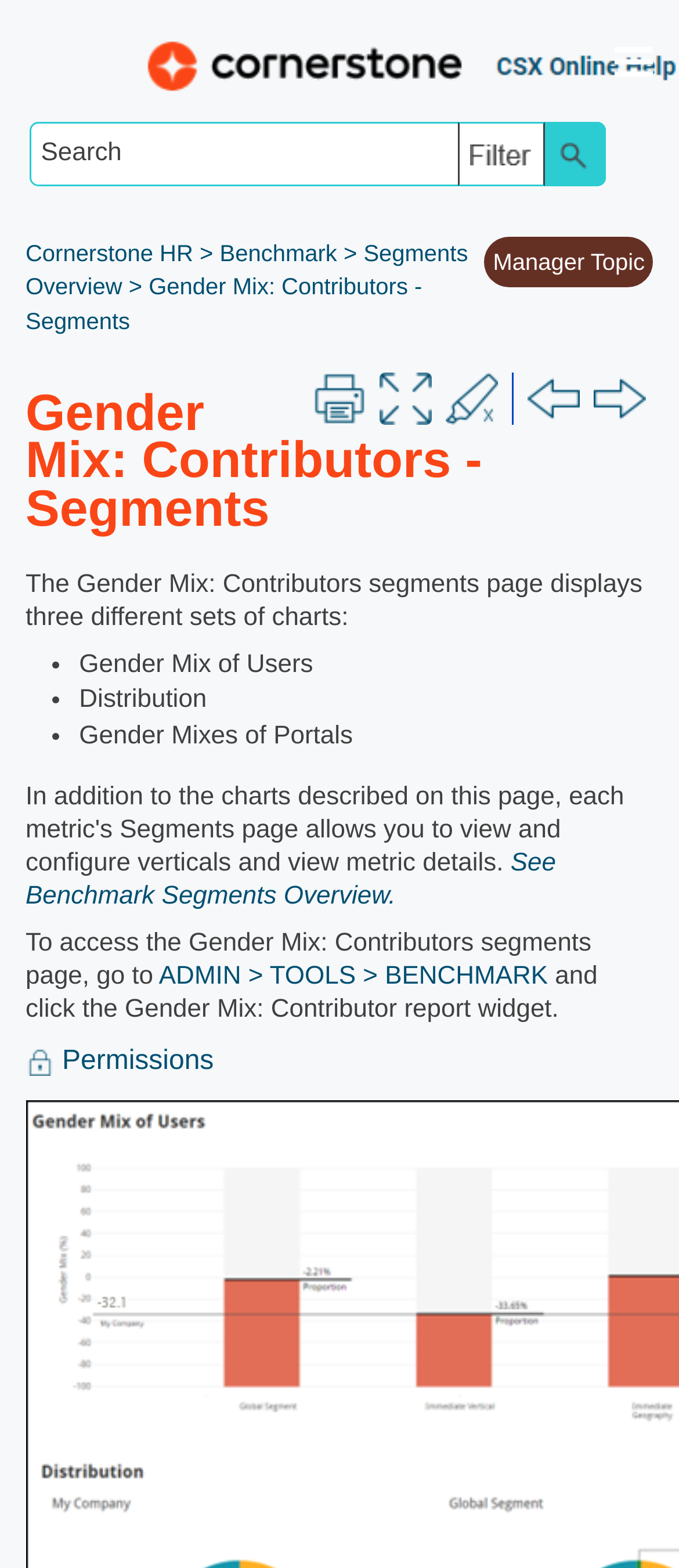Could you find the bounding box coordinates of the clickable area to complete this instruction: "Submit search"?

[0.802, 0.078, 0.892, 0.118]